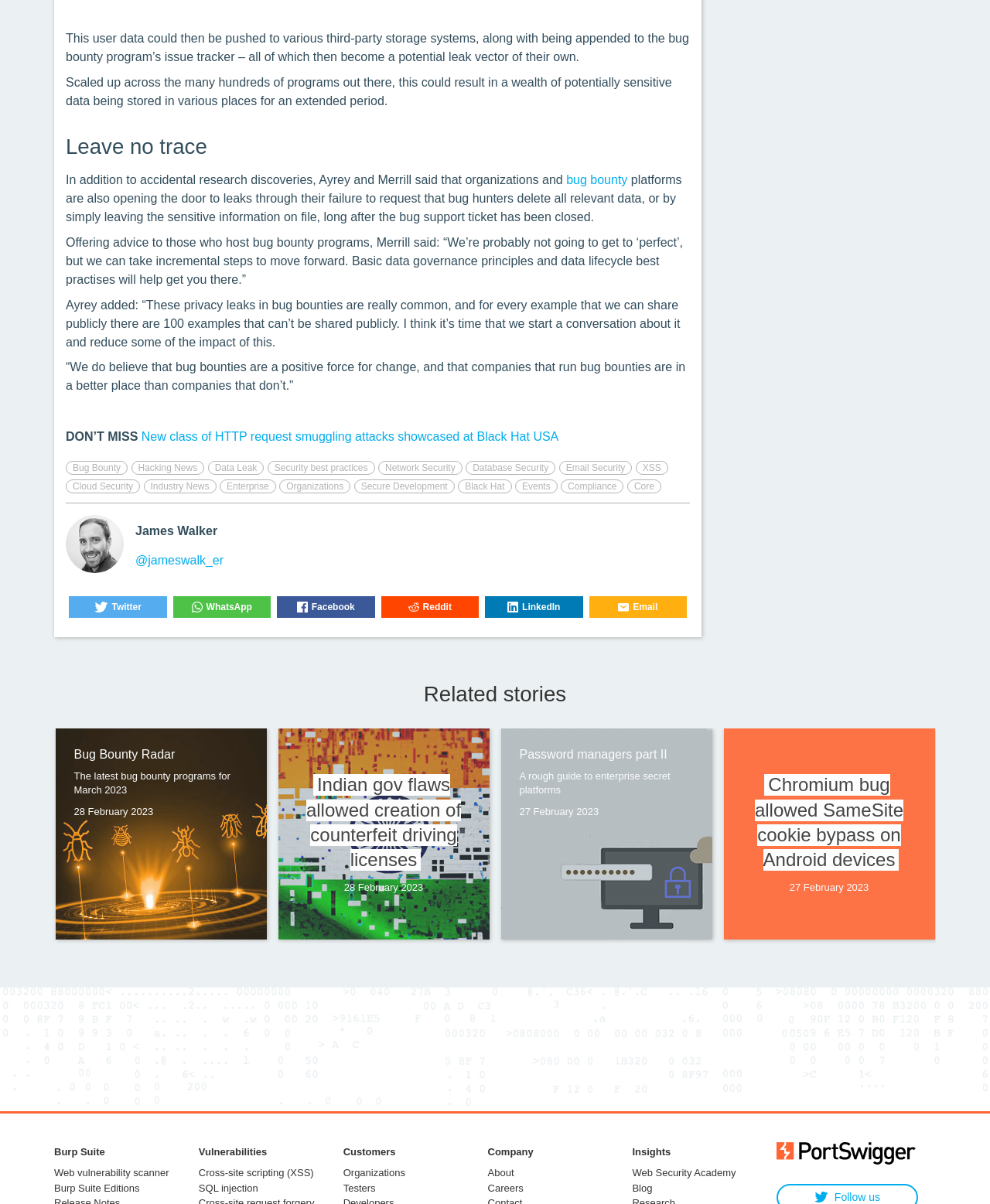Please specify the coordinates of the bounding box for the element that should be clicked to carry out this instruction: "Click on the 'Bug Bounty' link". The coordinates must be four float numbers between 0 and 1, formatted as [left, top, right, bottom].

[0.066, 0.383, 0.129, 0.394]